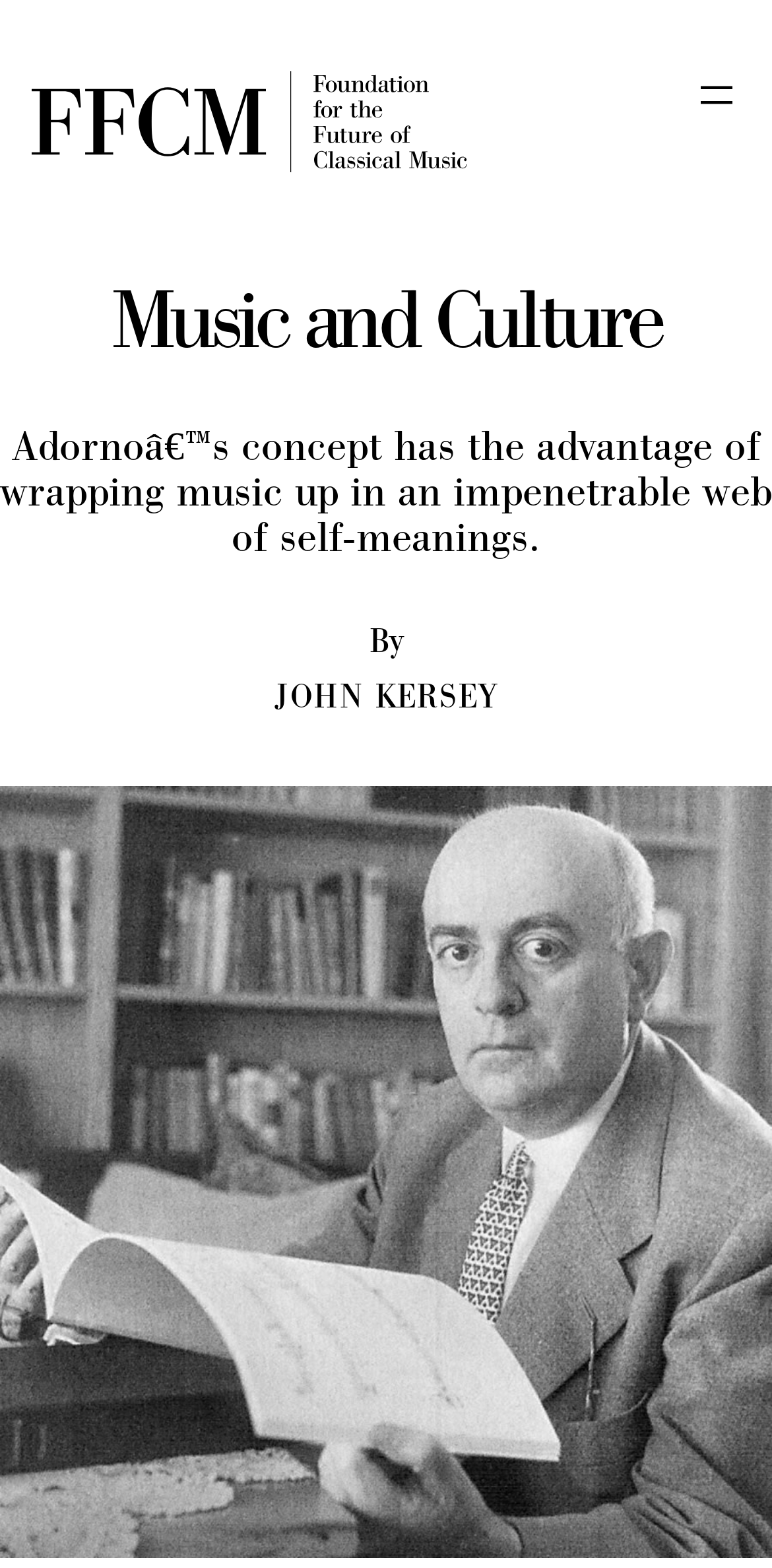Provide a one-word or short-phrase answer to the question:
What is the topic of the article?

Adorno's concept